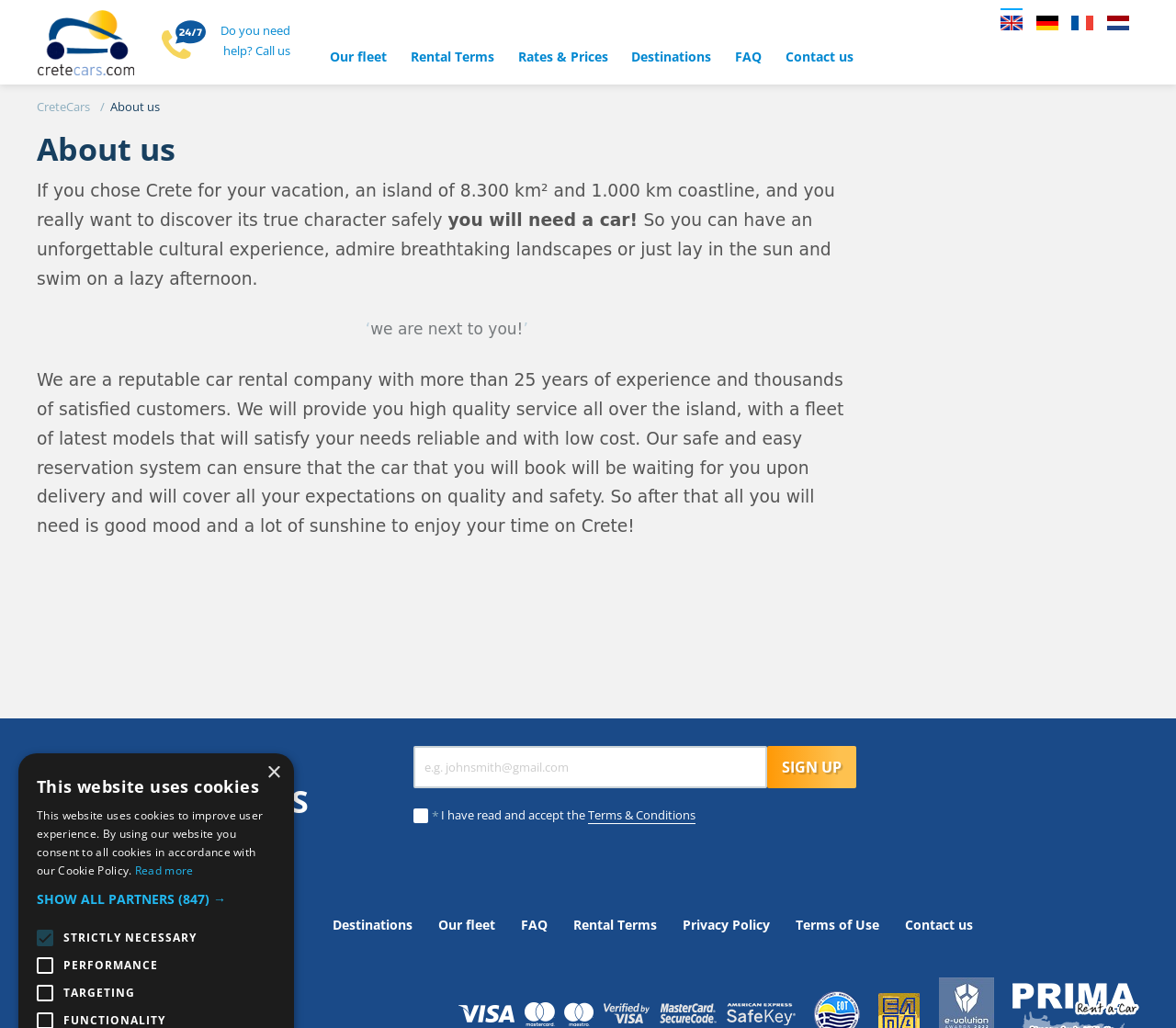Please locate the clickable area by providing the bounding box coordinates to follow this instruction: "Click on 'SIGN UP'".

[0.653, 0.725, 0.729, 0.766]